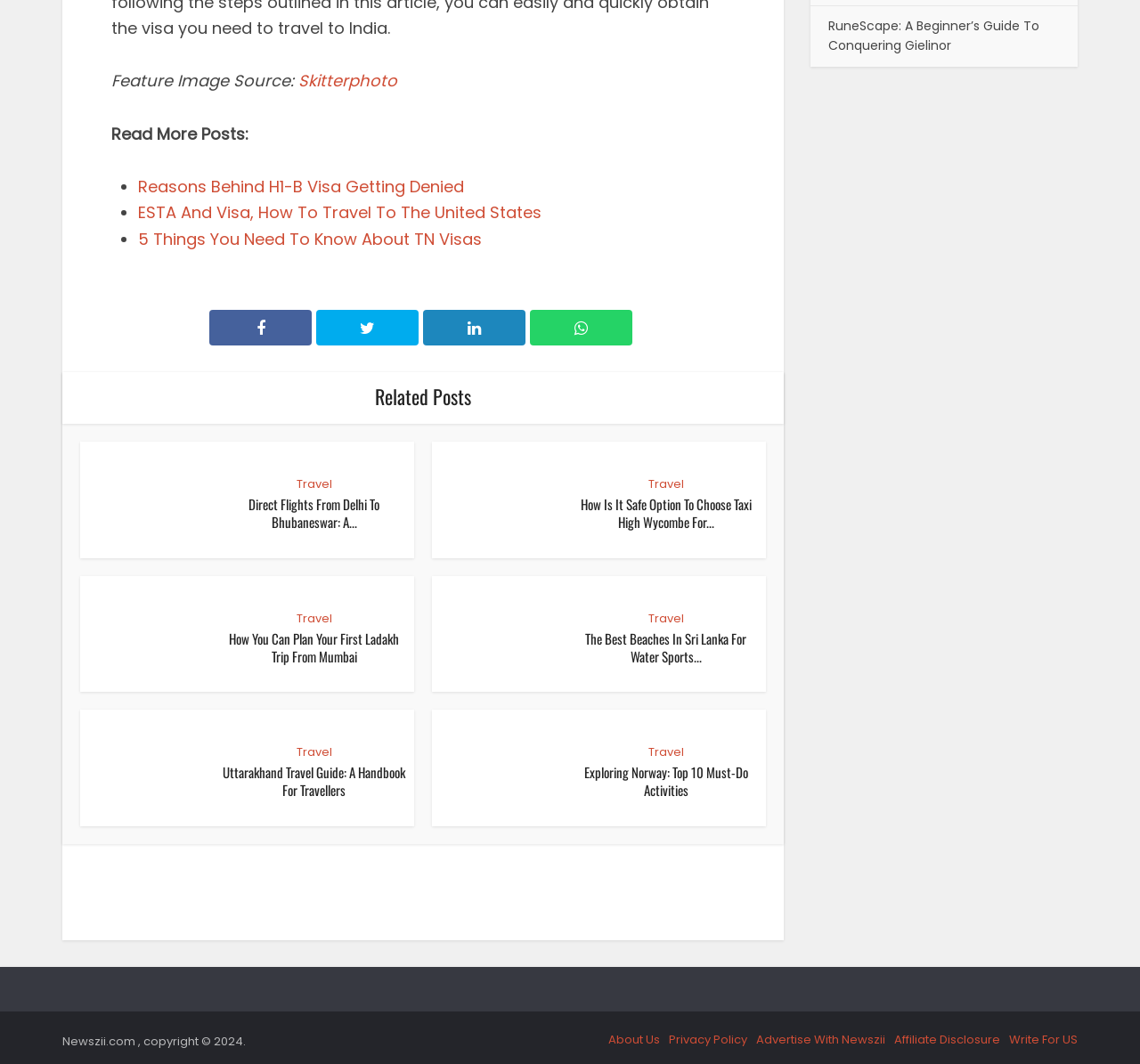Predict the bounding box of the UI element that fits this description: "Travel".

[0.568, 0.447, 0.6, 0.463]